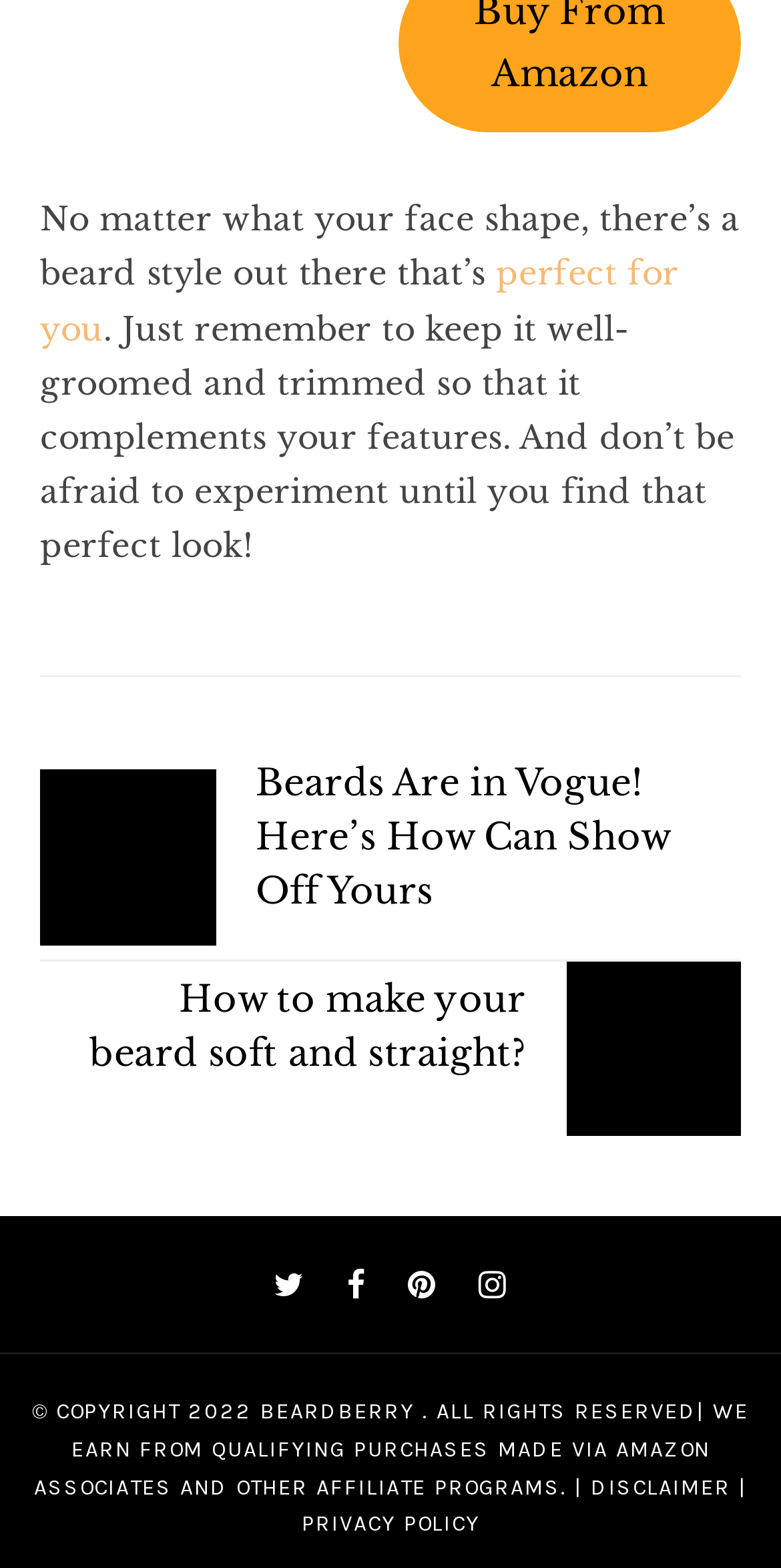Identify the bounding box coordinates for the region to click in order to carry out this instruction: "Click on YouTube". Provide the coordinates using four float numbers between 0 and 1, formatted as [left, top, right, bottom].

None